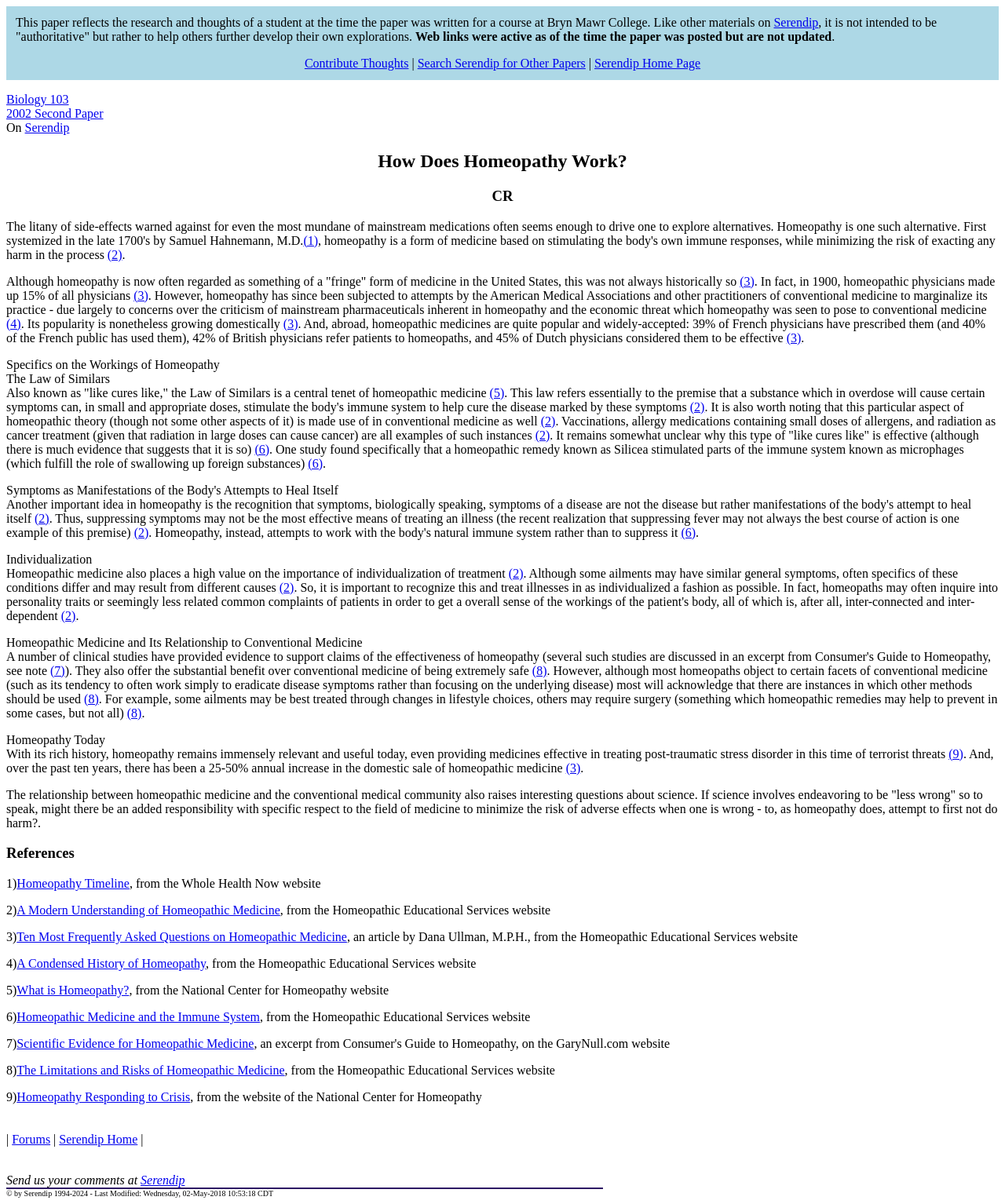Give a concise answer of one word or phrase to the question: 
What is the purpose of the Law of Similars in homeopathic medicine?

Like cures like